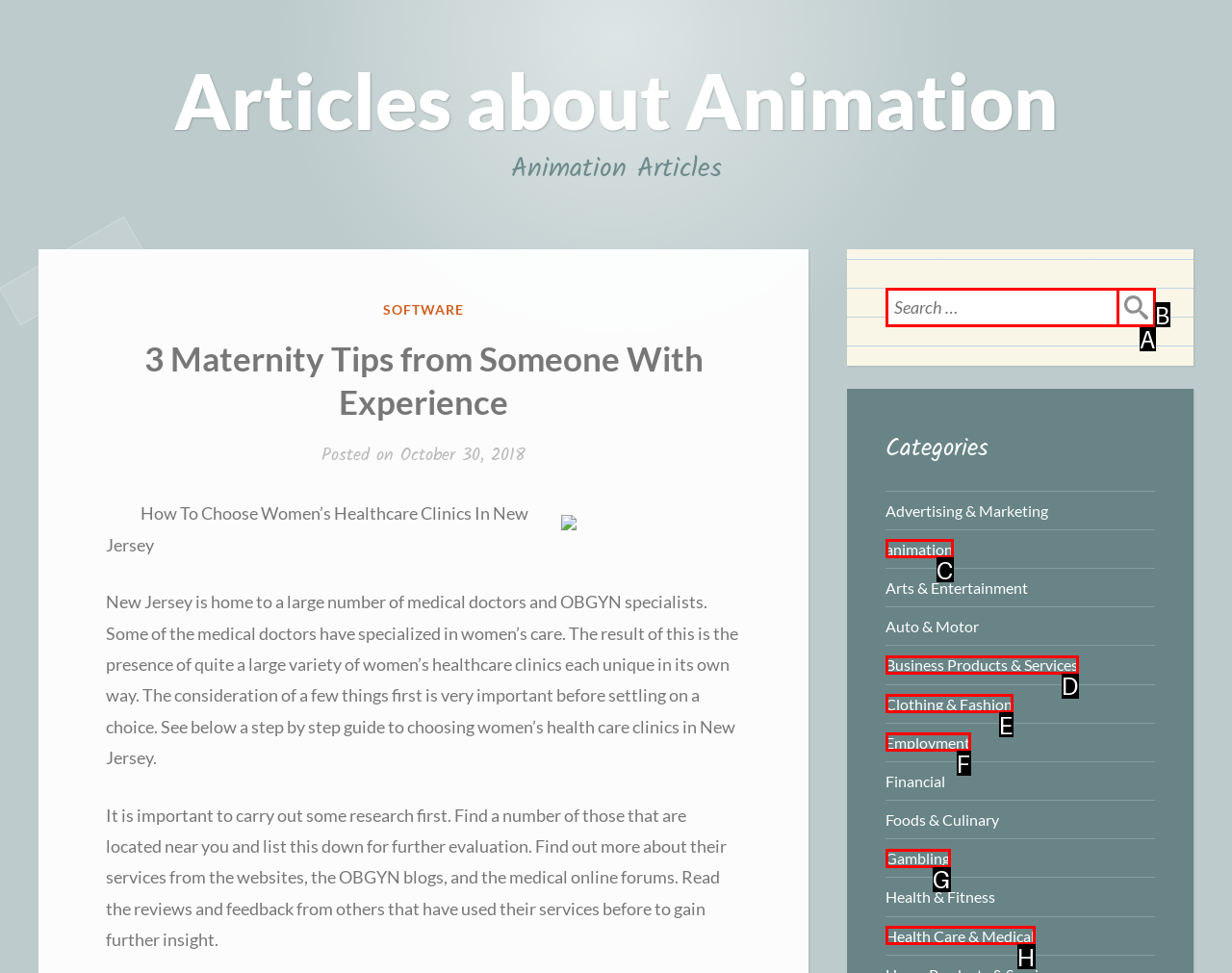Determine which UI element I need to click to achieve the following task: Share article on Twitter Provide your answer as the letter of the selected option.

None